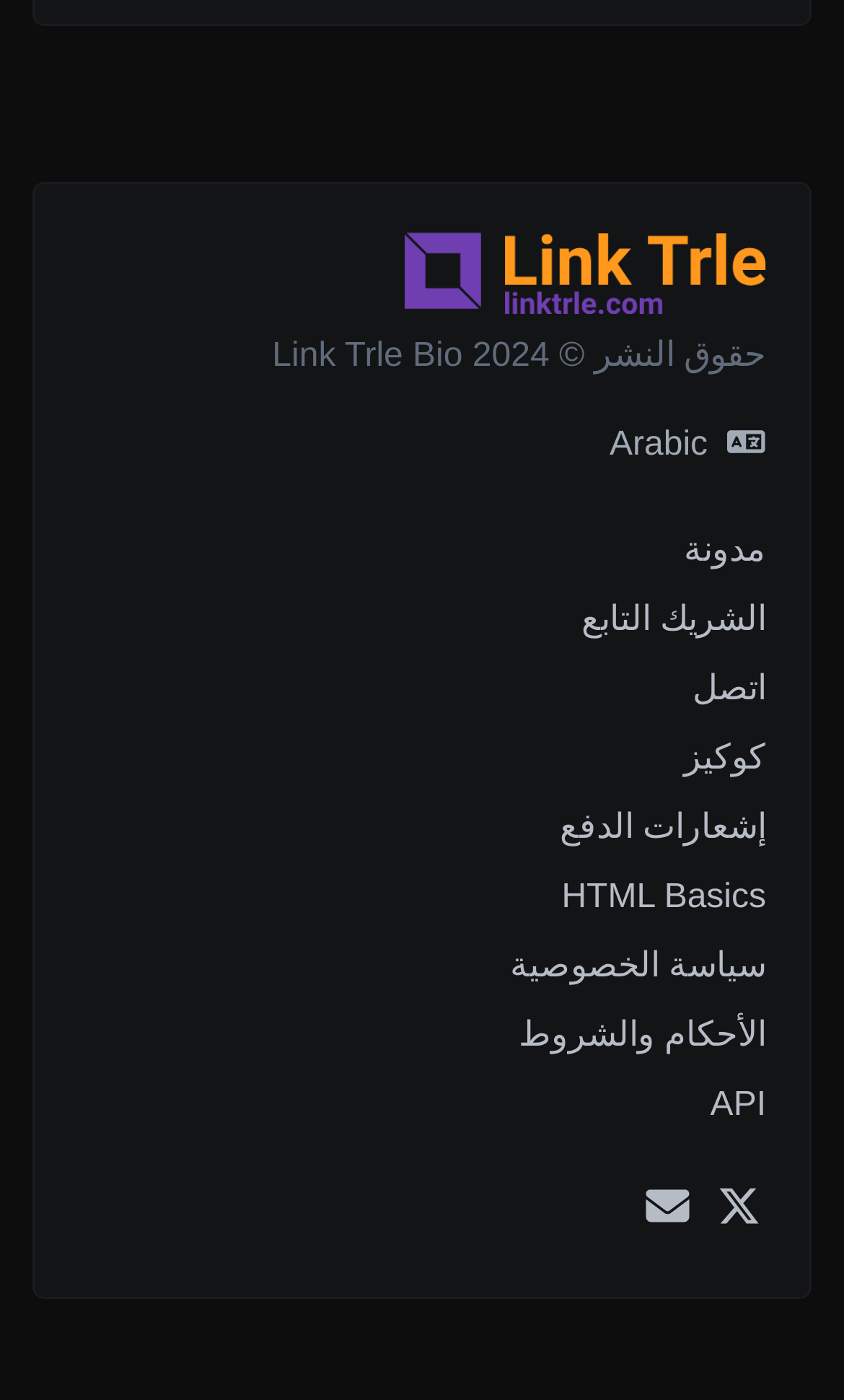What is the bounding box coordinate of the logo? Please answer the question using a single word or phrase based on the image.

[0.481, 0.163, 0.908, 0.224]